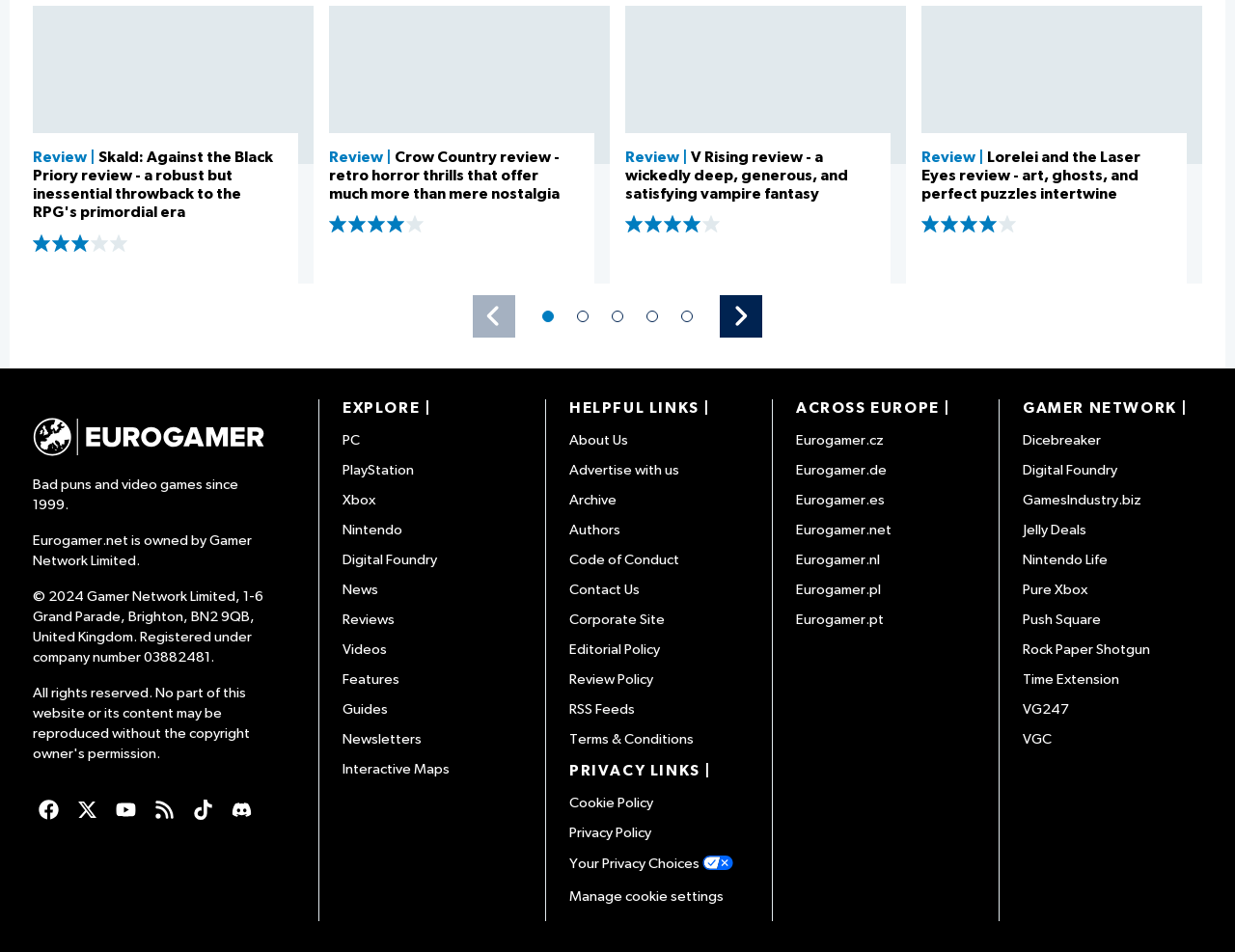Using the elements shown in the image, answer the question comprehensively: What is the company name that owns Eurogamer.net?

I scrolled down to the bottom of the webpage and found the copyright information, which mentions that Eurogamer.net is owned by Gamer Network Limited.